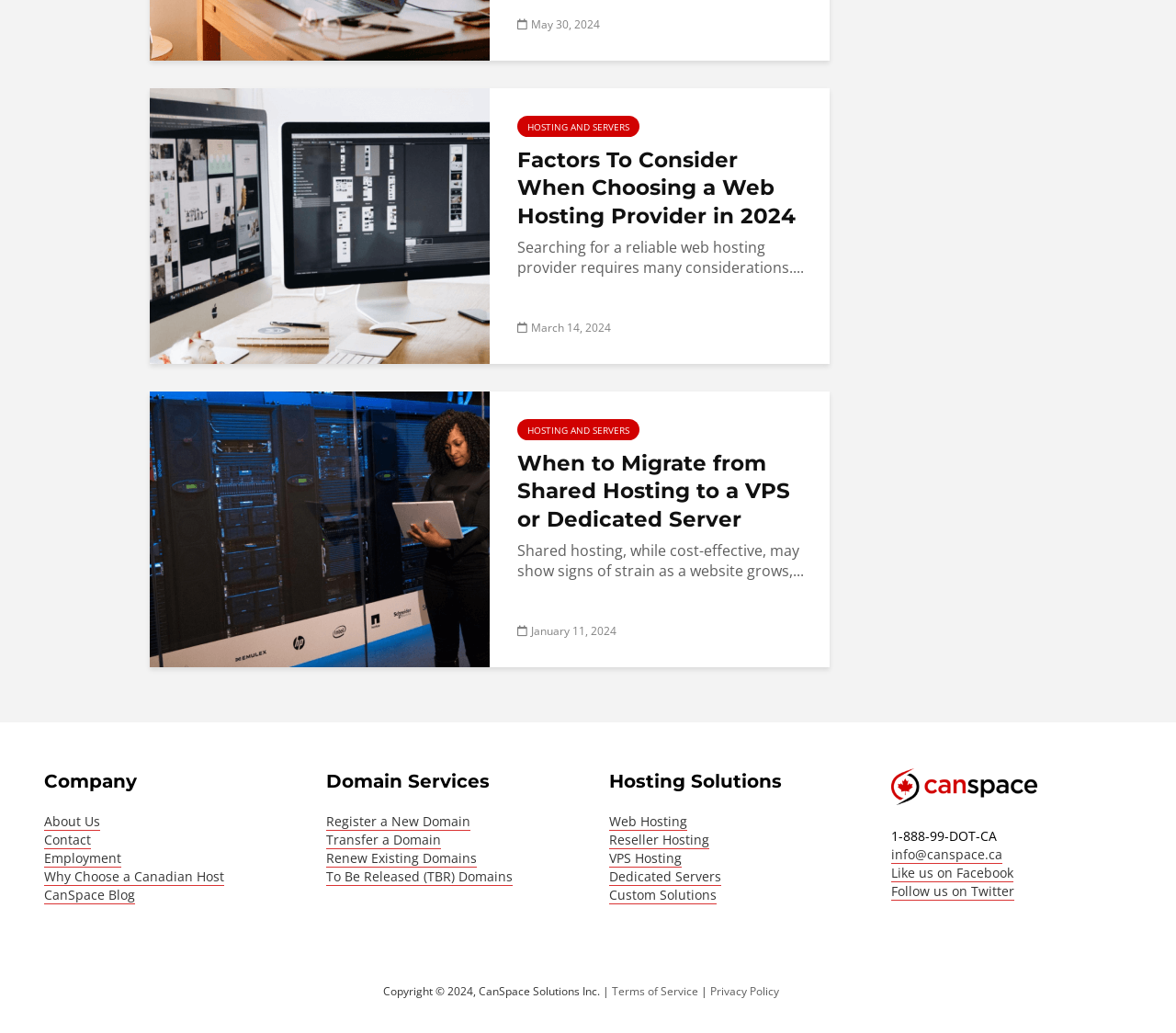Please provide a one-word or phrase answer to the question: 
What is the type of hosting mentioned in the link 'Reseller Hosting'?

Reseller Hosting